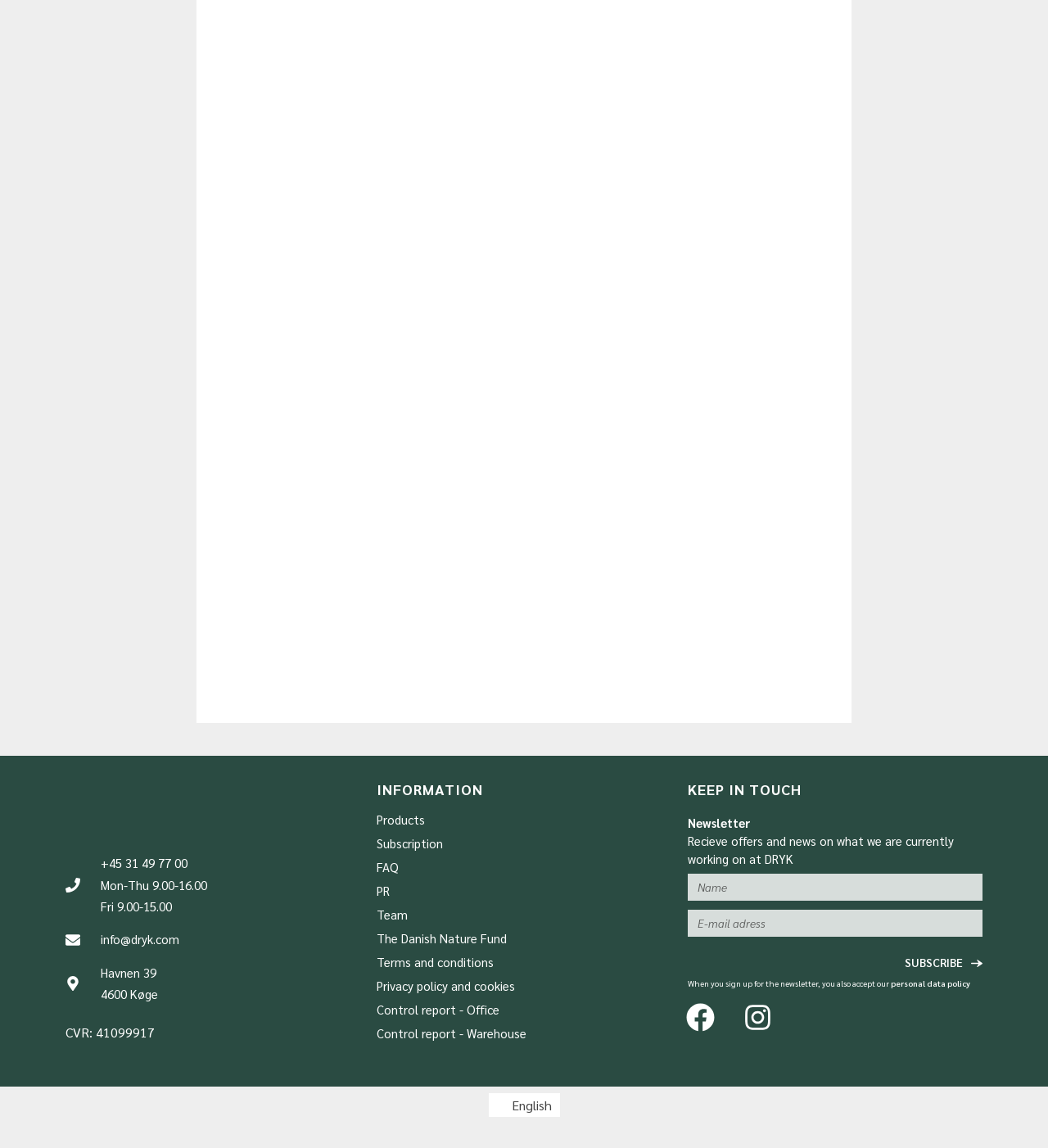What is the purpose of the newsletter?
Answer the question with as much detail as possible.

The purpose of the newsletter can be found in the 'KEEP IN TOUCH' section of the webpage, where the newsletter subscription form is located. The text above the form states 'Recieve offers and news on what we are currently working on at DRYK'.